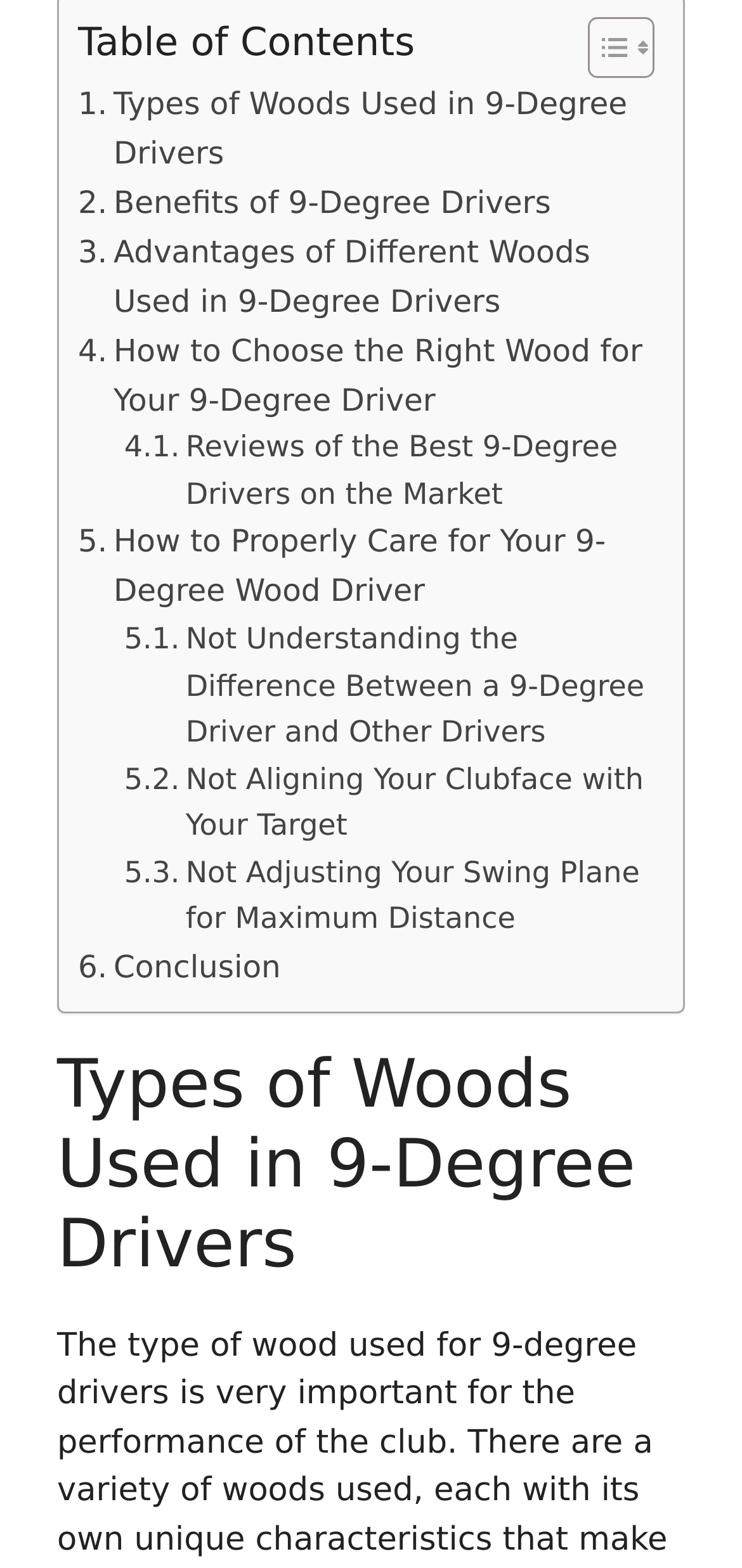Please identify the bounding box coordinates of the element that needs to be clicked to execute the following command: "Learn how to properly care for your 9-degree wood driver". Provide the bounding box using four float numbers between 0 and 1, formatted as [left, top, right, bottom].

[0.105, 0.33, 0.869, 0.393]